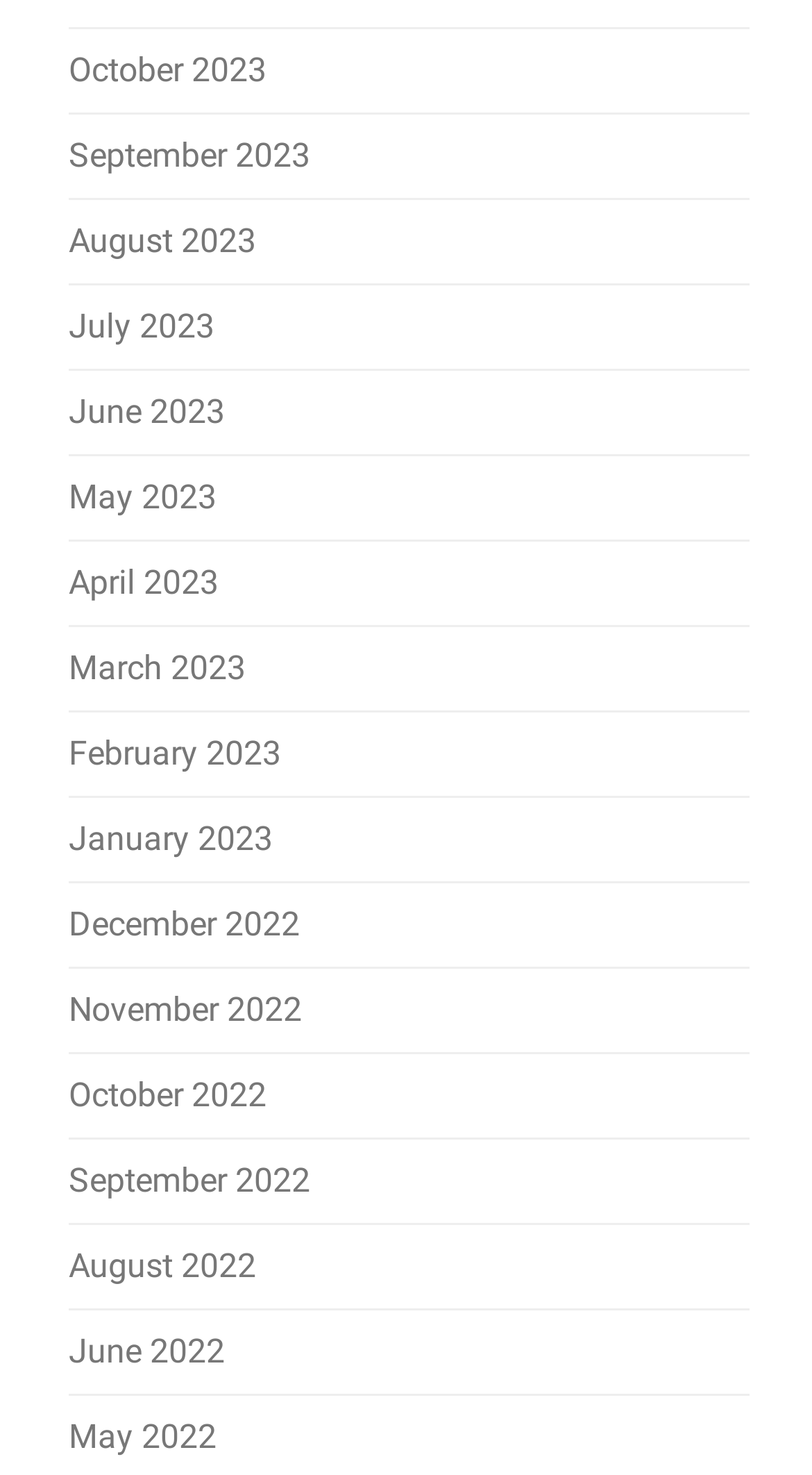Determine the bounding box coordinates of the clickable element necessary to fulfill the instruction: "view October 2023". Provide the coordinates as four float numbers within the 0 to 1 range, i.e., [left, top, right, bottom].

[0.085, 0.034, 0.328, 0.061]